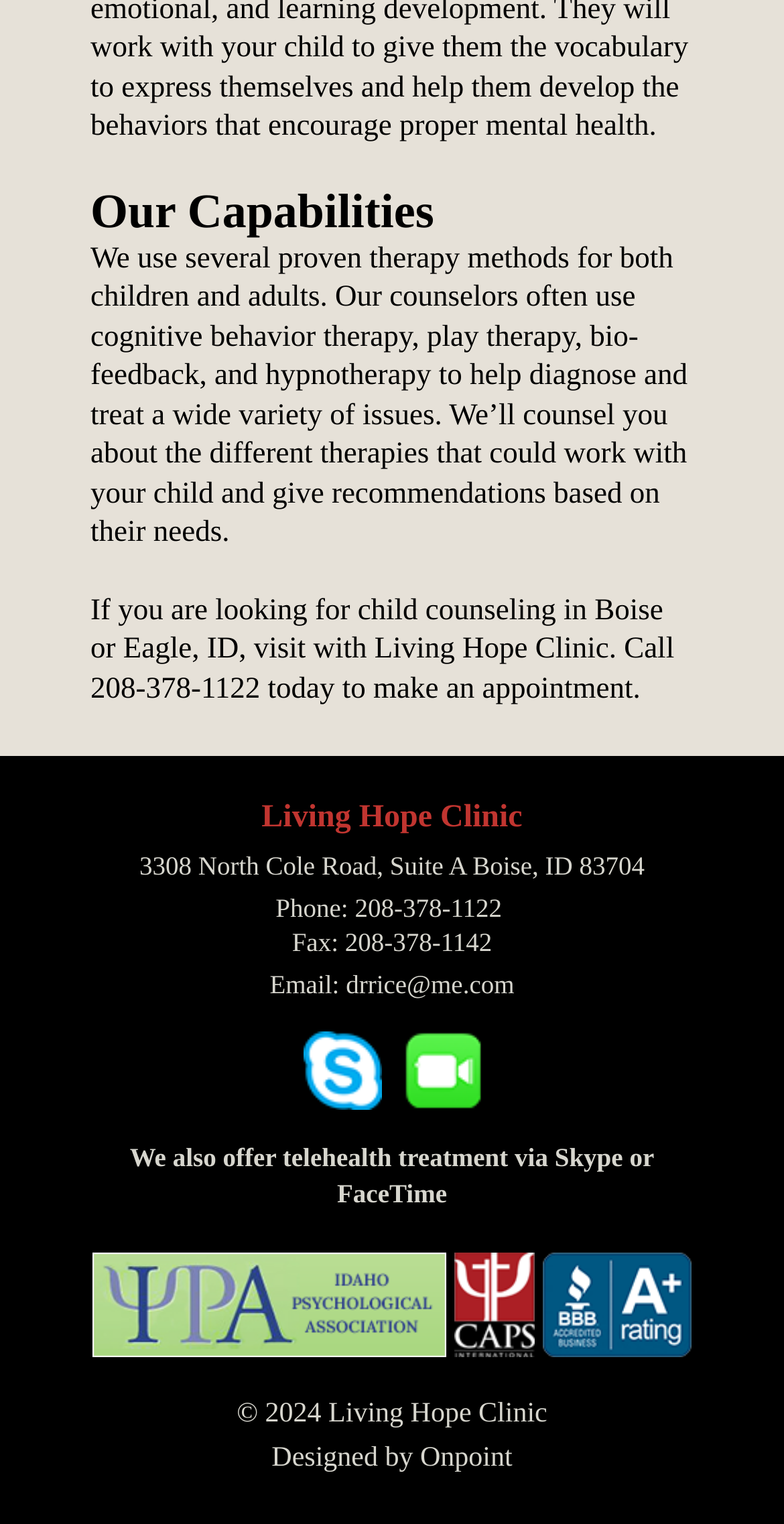Respond with a single word or short phrase to the following question: 
What is the phone number of Living Hope Clinic?

208-378-1122